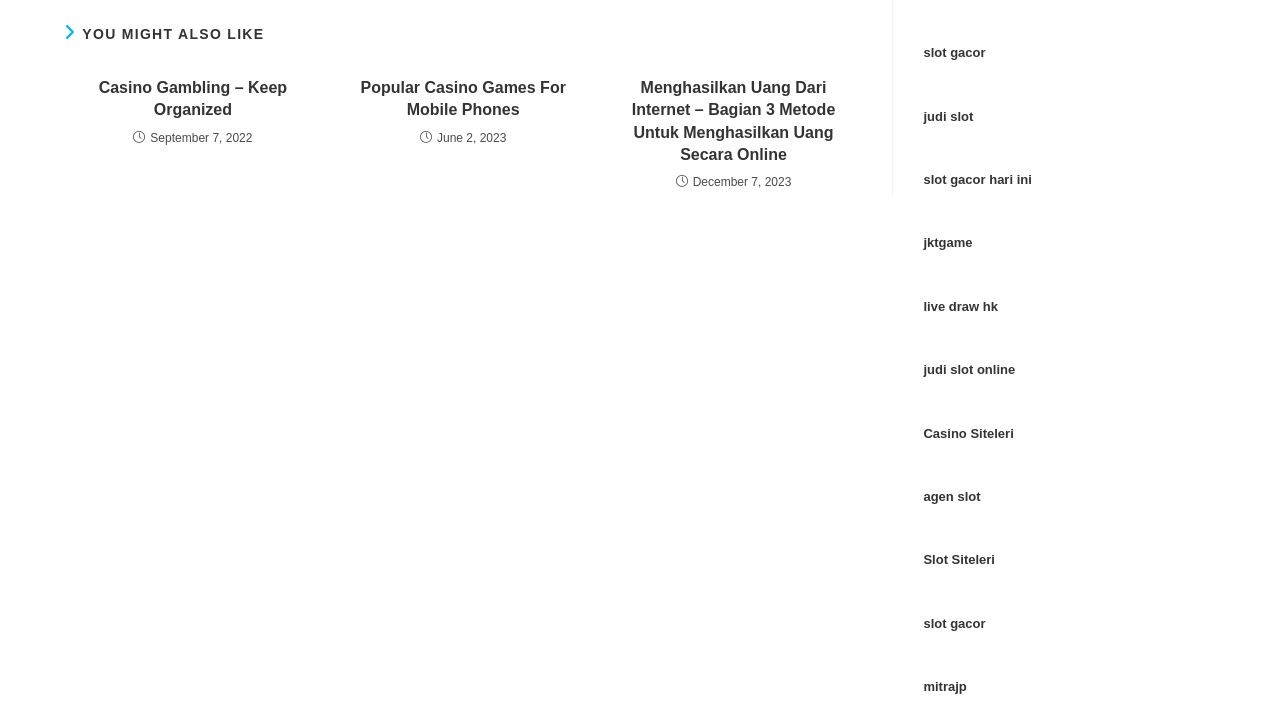What is the date of the second article?
Give a detailed and exhaustive answer to the question.

The second article has a time element with the text 'June 2, 2023', which is the date of the article.